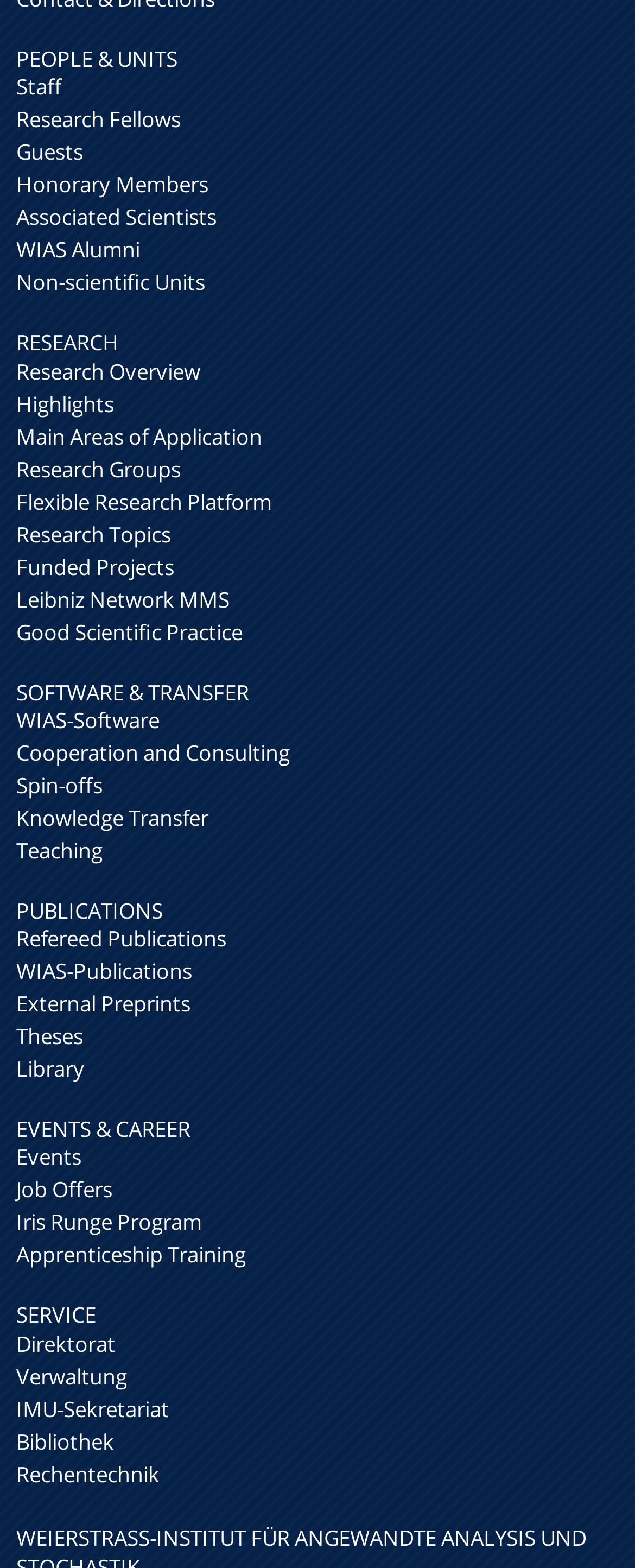Use a single word or phrase to answer the question: How many categories are on this webpage?

6